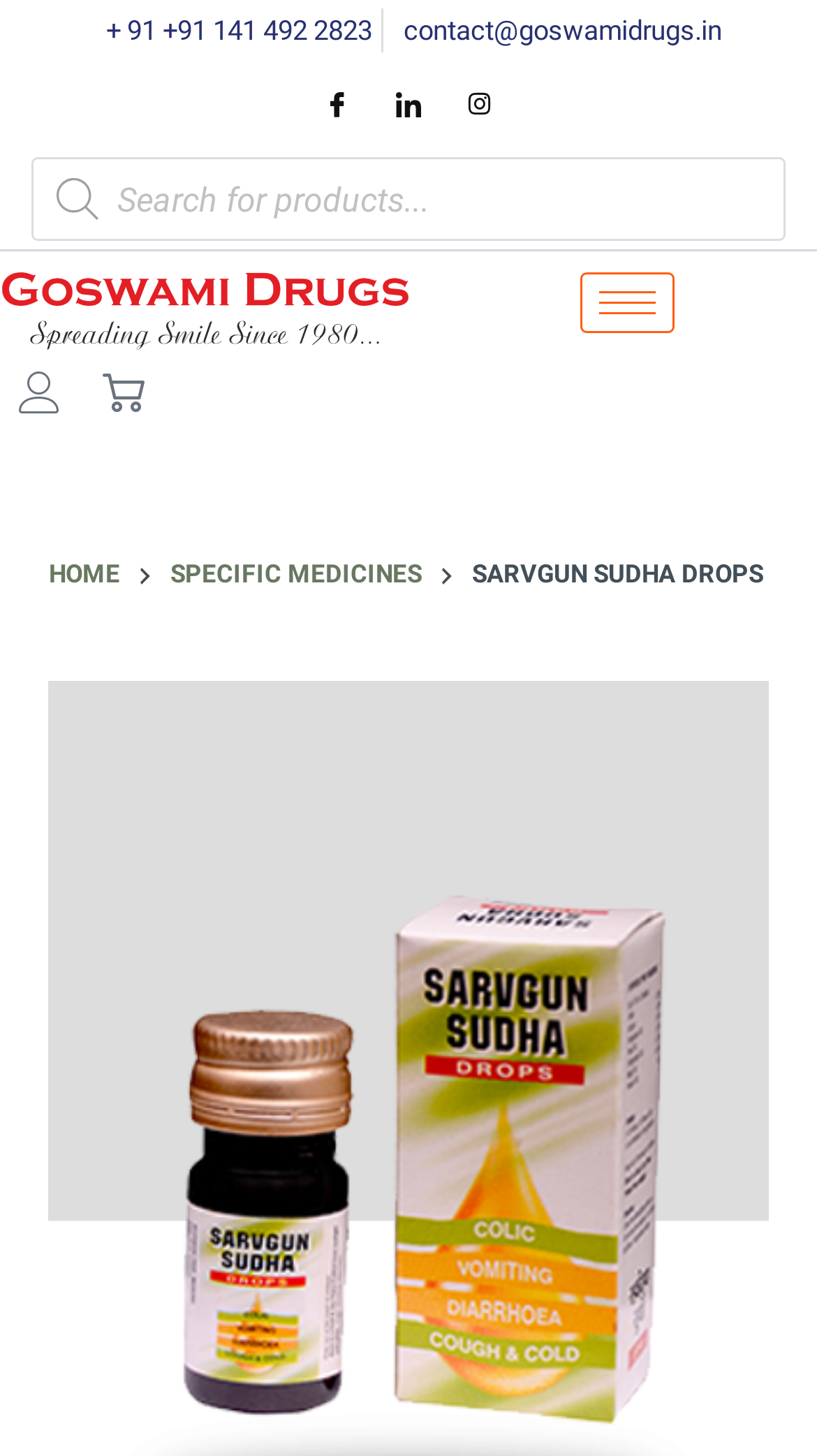From the element description Specific Medicines, predict the bounding box coordinates of the UI element. The coordinates must be specified in the format (top-left x, top-left y, bottom-right x, bottom-right y) and should be within the 0 to 1 range.

[0.209, 0.381, 0.516, 0.41]